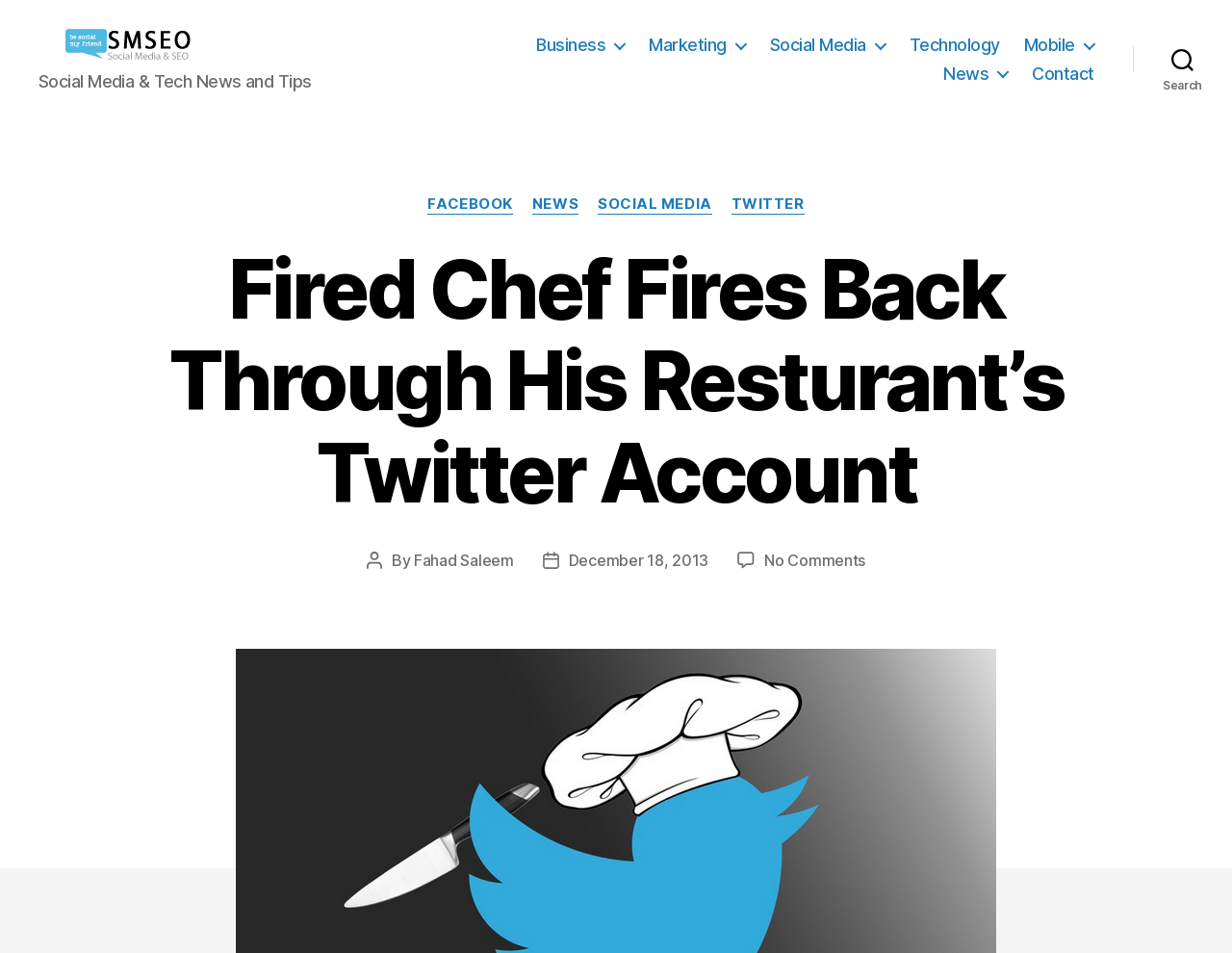Identify and provide the bounding box for the element described by: "parent_node: © 2000 Peter Langston".

None